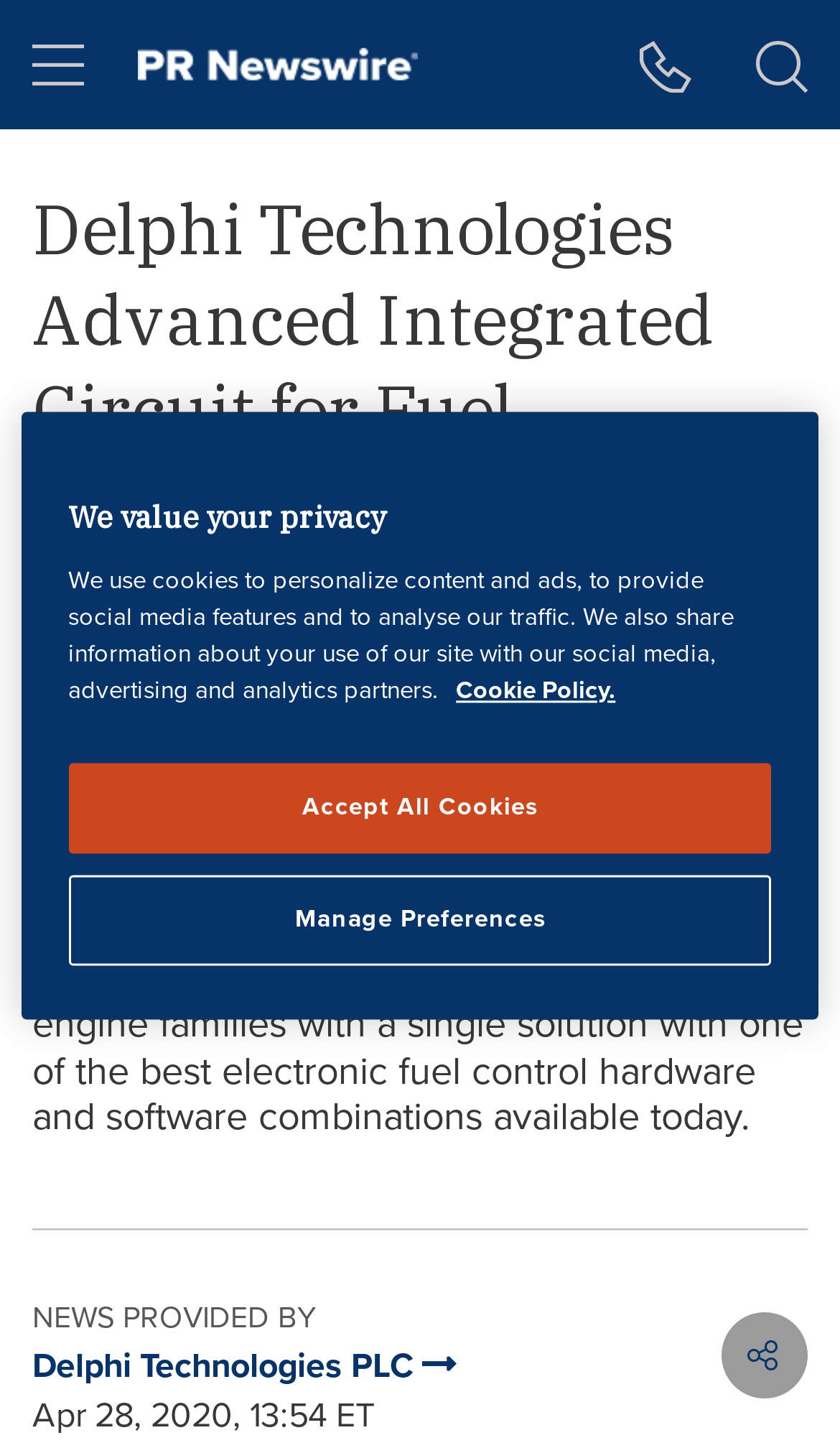Could you highlight the region that needs to be clicked to execute the instruction: "Read more about PR Newswire"?

[0.138, 0.0, 0.523, 0.089]